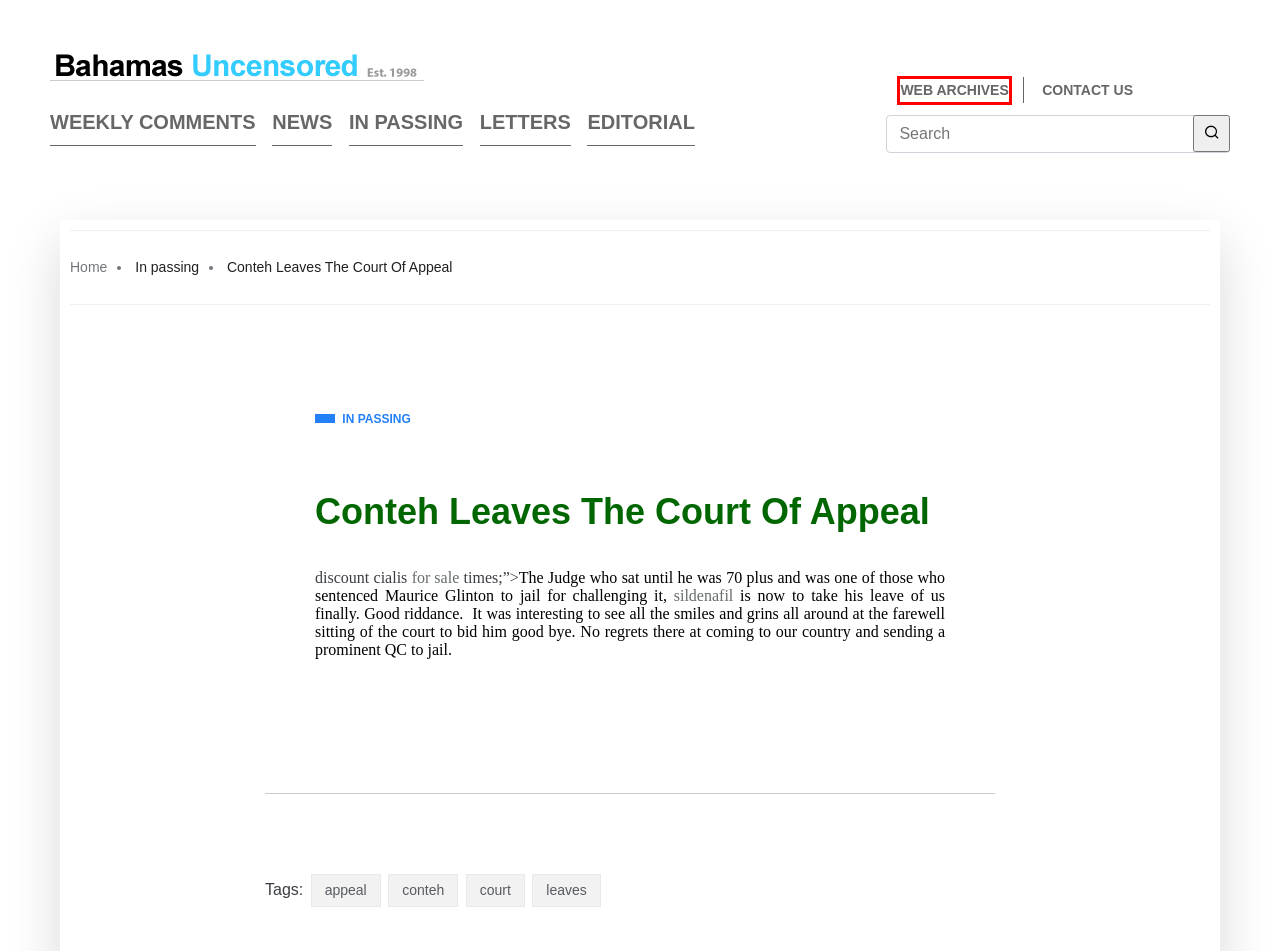You are looking at a webpage screenshot with a red bounding box around an element. Pick the description that best matches the new webpage after interacting with the element in the red bounding box. The possible descriptions are:
A. In passing – Bahamas Uncensored
B. Vende-se Este Domínio Premium
C. Letters to editor – Bahamas Uncensored
D. BahamasUncensored.Com
E. Contact us – Bahamas Uncensored
F. Bahamas Uncensored – Bahamasuncensored.com – Est. 1998
G. appeal – Bahamas Uncensored
H. court – Bahamas Uncensored

D